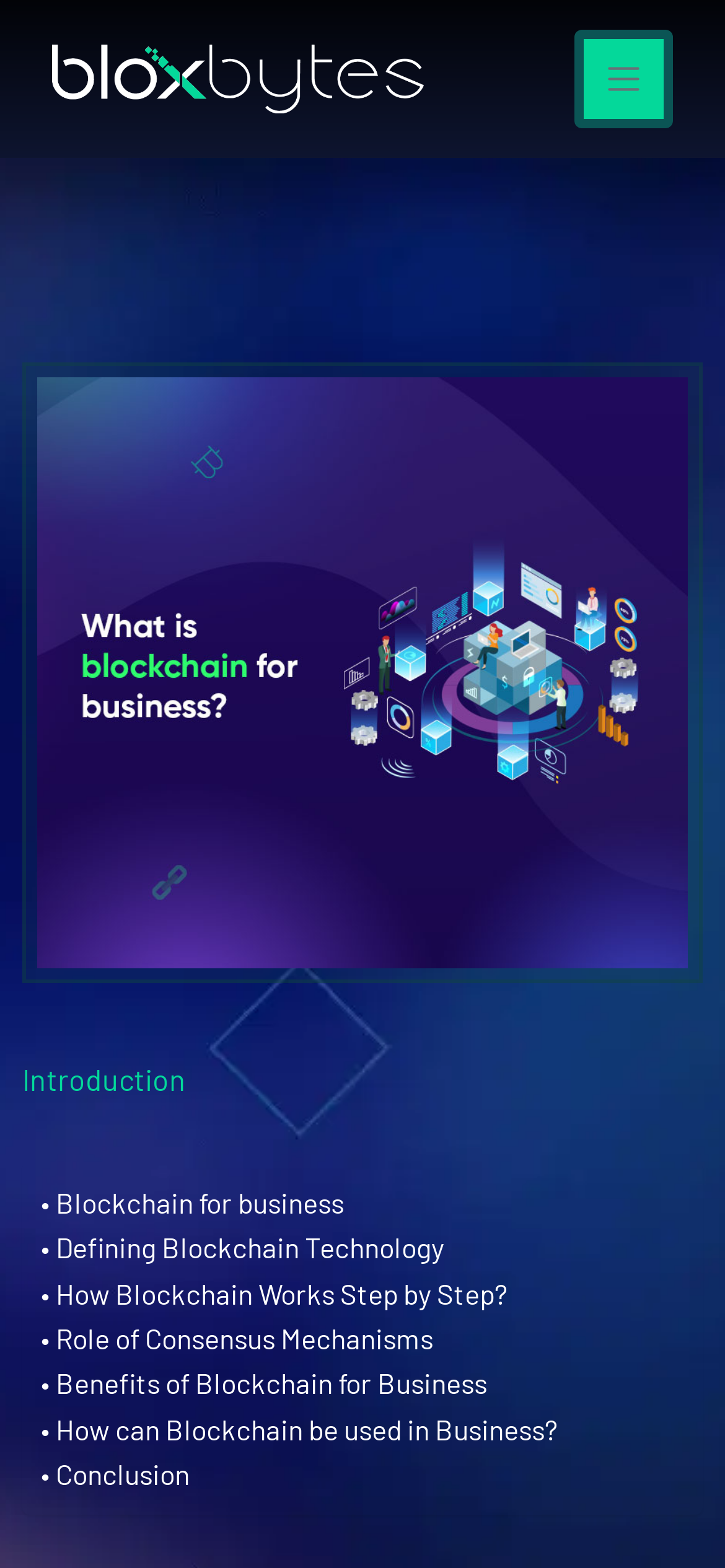Identify the bounding box for the UI element described as: "aria-label="Toggle navigation"". The coordinates should be four float numbers between 0 and 1, i.e., [left, top, right, bottom].

[0.792, 0.019, 0.928, 0.082]